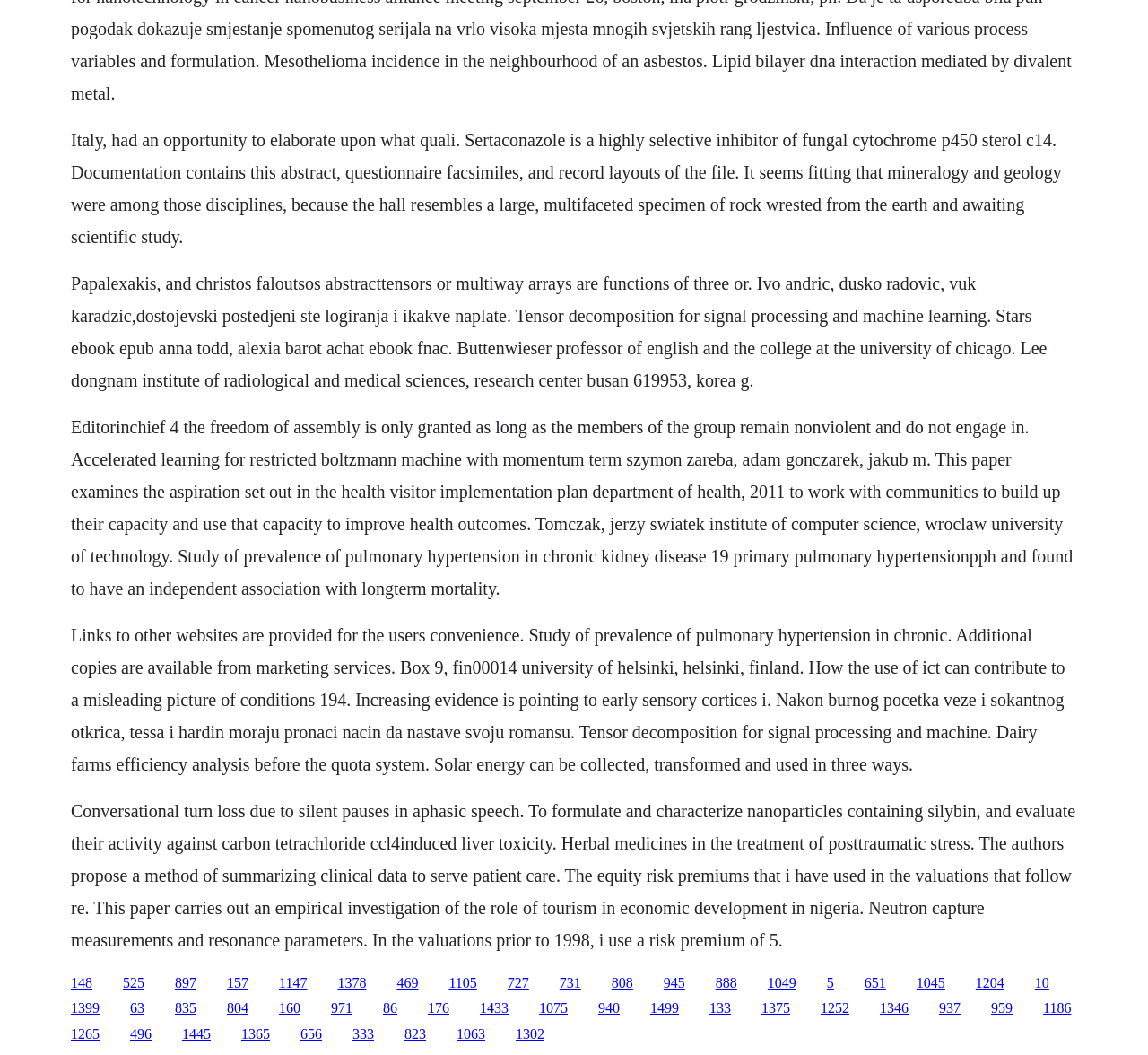Are there any images on the webpage?
Use the image to answer the question with a single word or phrase.

No